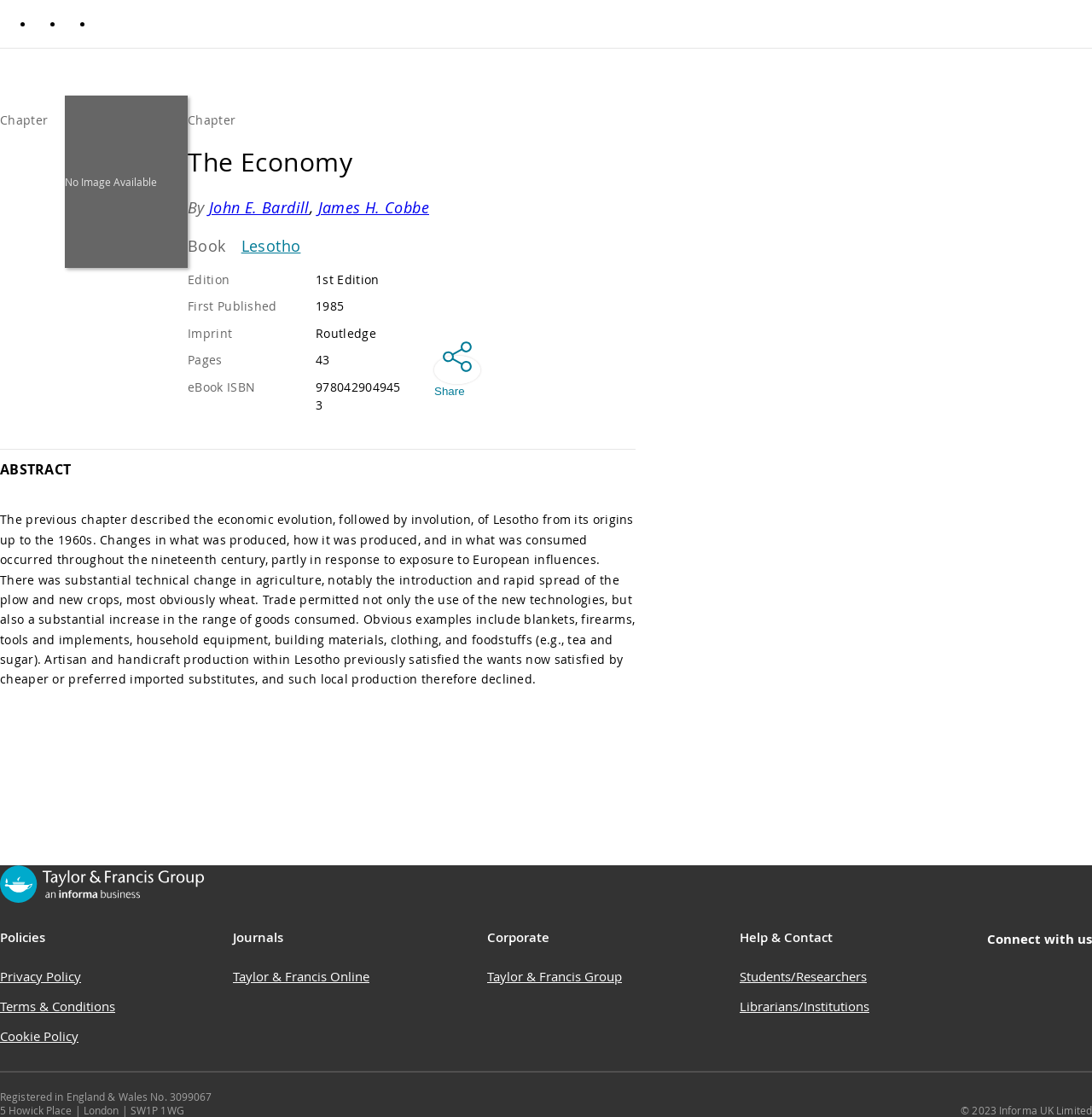What is the eBook ISBN of the book?
Using the picture, provide a one-word or short phrase answer.

9780429049453